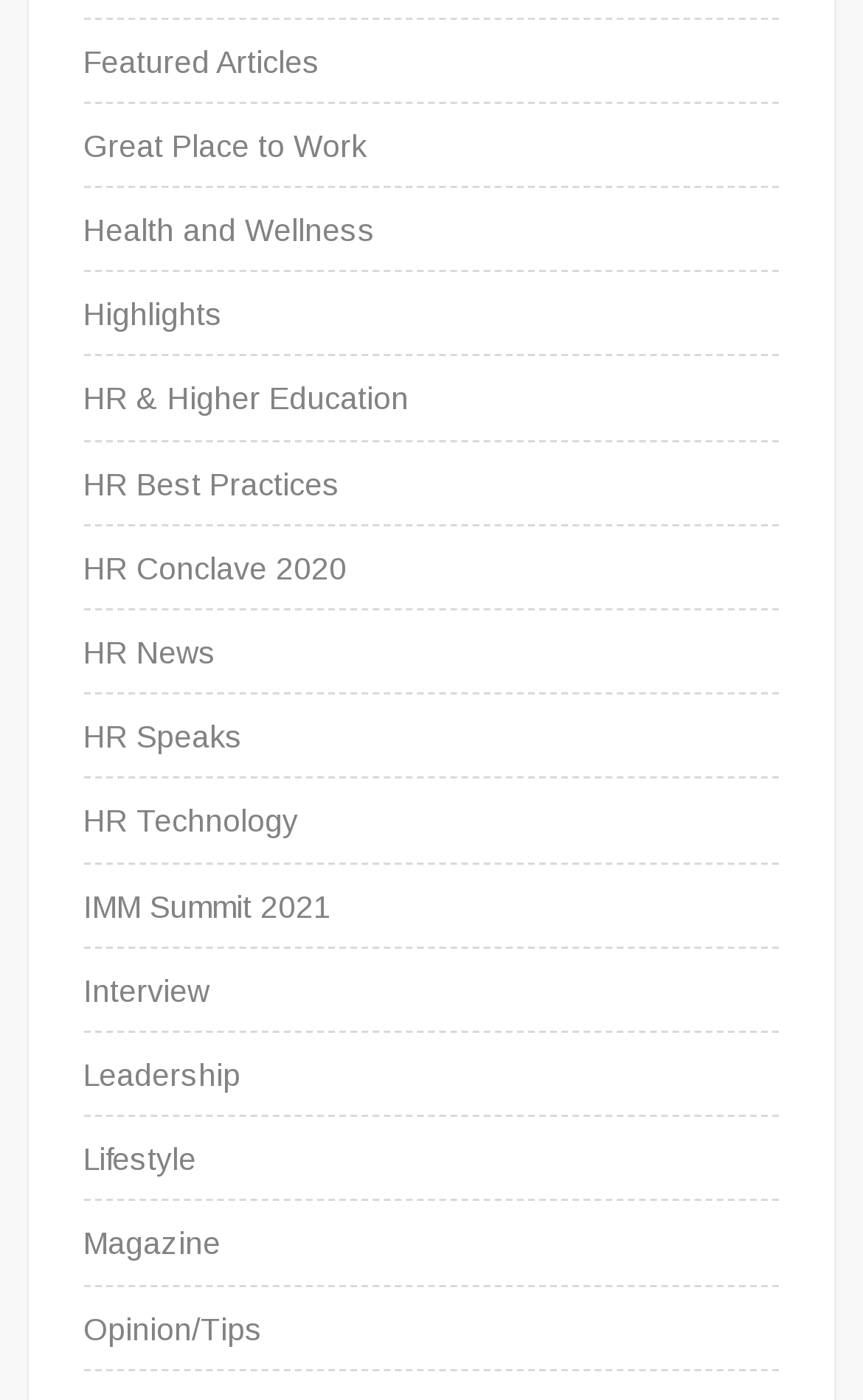Please identify the bounding box coordinates of the element's region that I should click in order to complete the following instruction: "Read about great place to work". The bounding box coordinates consist of four float numbers between 0 and 1, i.e., [left, top, right, bottom].

[0.097, 0.084, 0.425, 0.125]